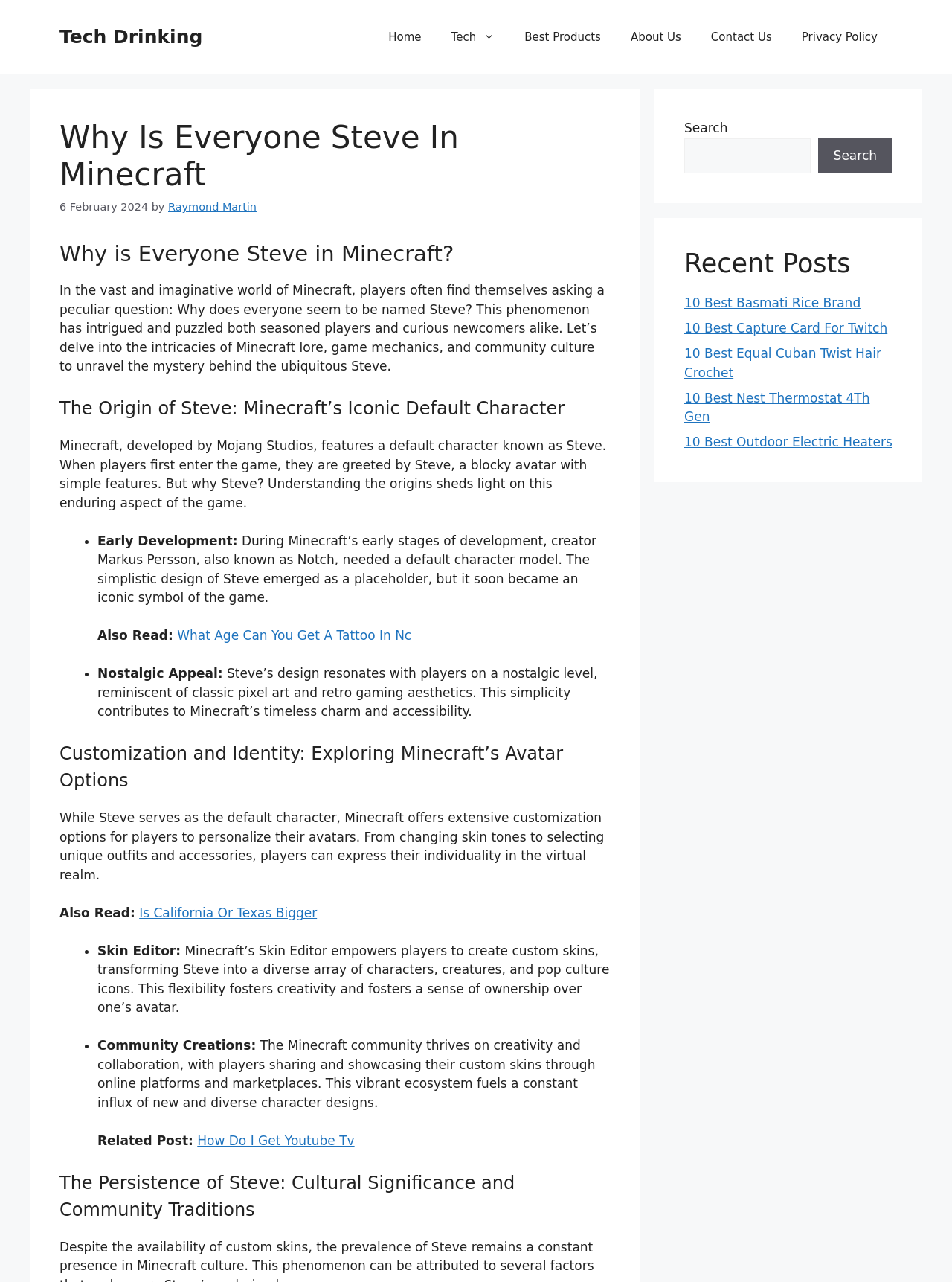Use a single word or phrase to respond to the question:
What is the name of the default character in Minecraft?

Steve